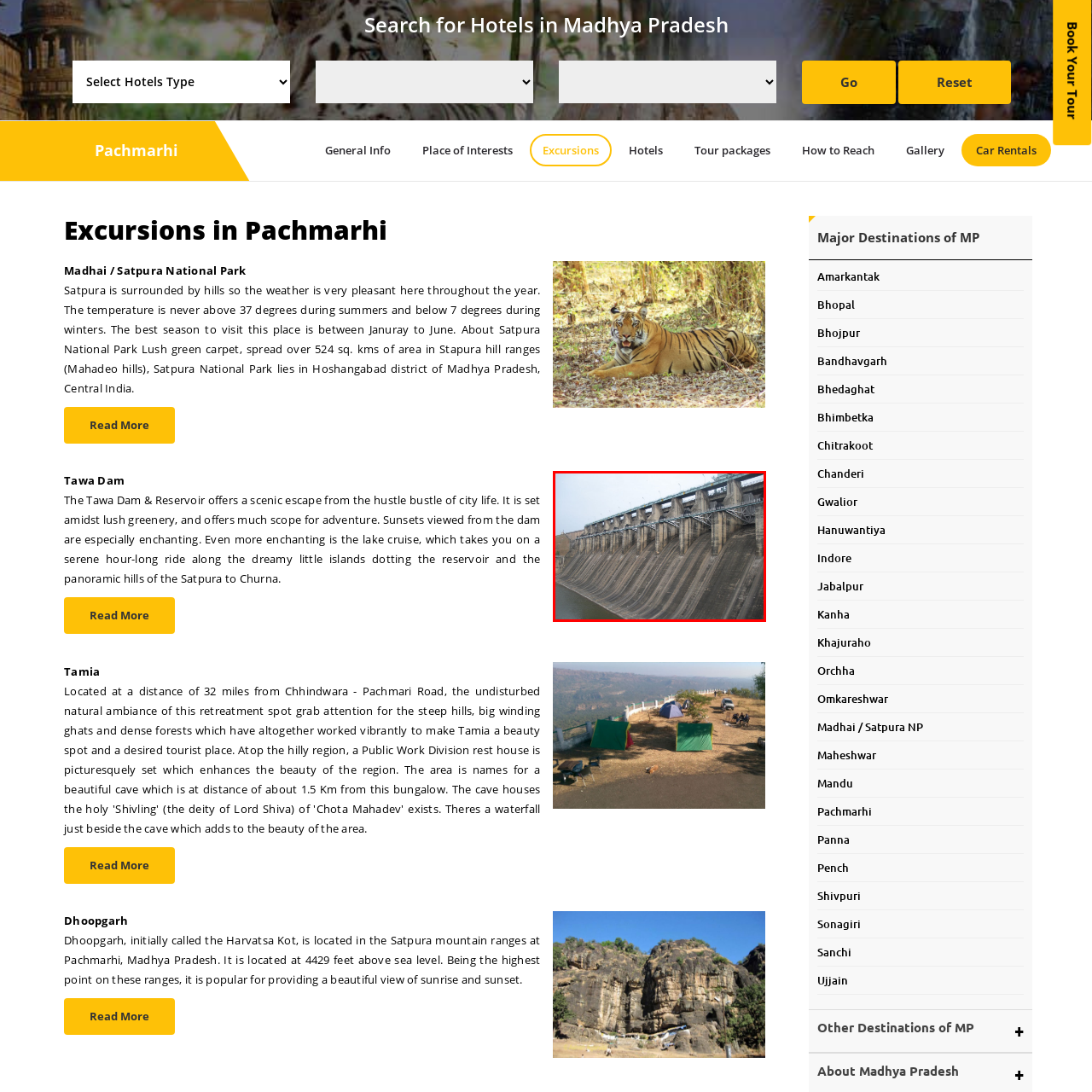What is the purpose of the Tawa Dam?
Study the image highlighted with a red bounding box and respond to the question with a detailed answer.

The caption highlights the dam's functionality in controlling water flow, which implies its role in irrigation, and also mentions its contribution to hydroelectric power, making it a crucial resource for the surrounding area.